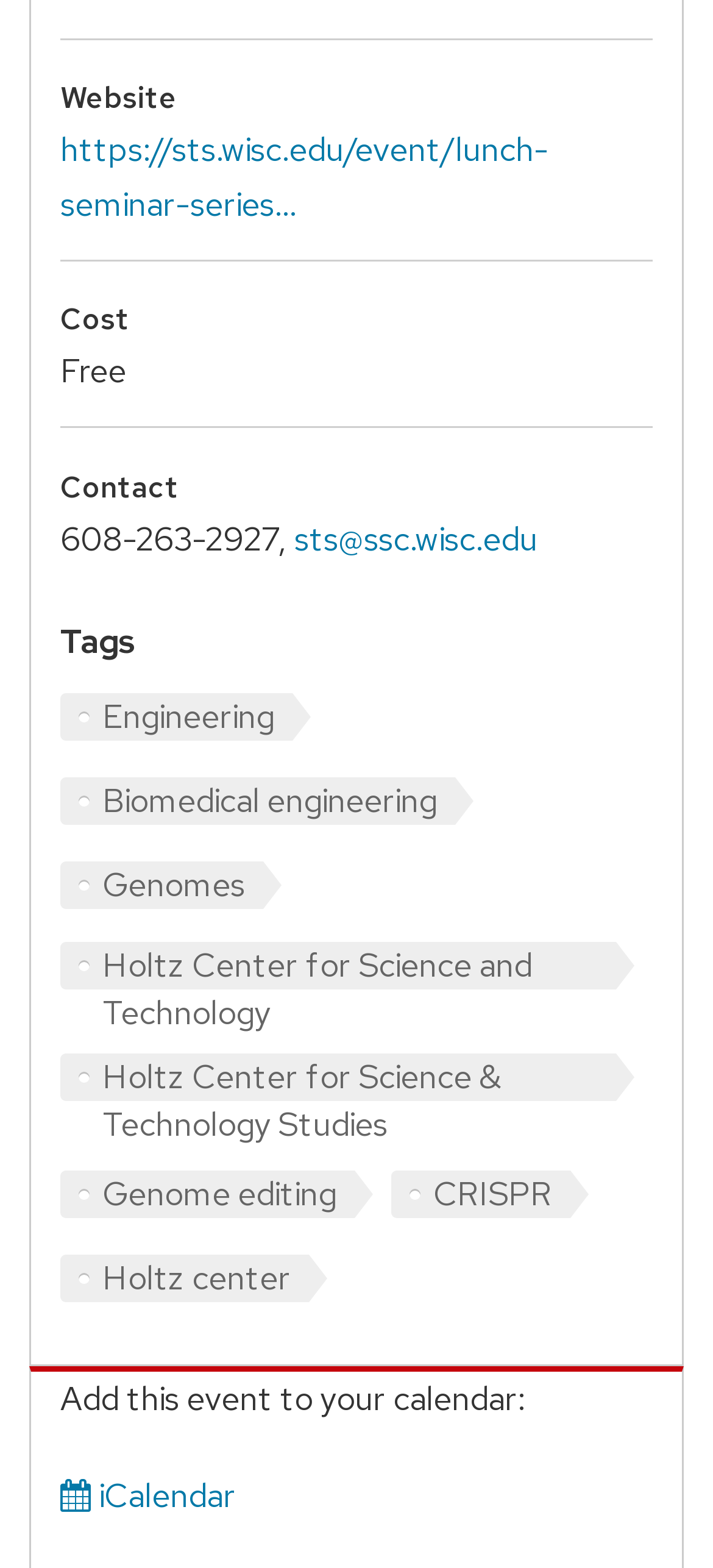What is the name of the center hosting the event?
Look at the webpage screenshot and answer the question with a detailed explanation.

I found the name of the center hosting the event by looking at the 'Tags' section, which lists several related topics. One of the topics is 'Holtz Center for Science and Technology Studies', which is also related to 'Holtz Center for Science and Technology'.